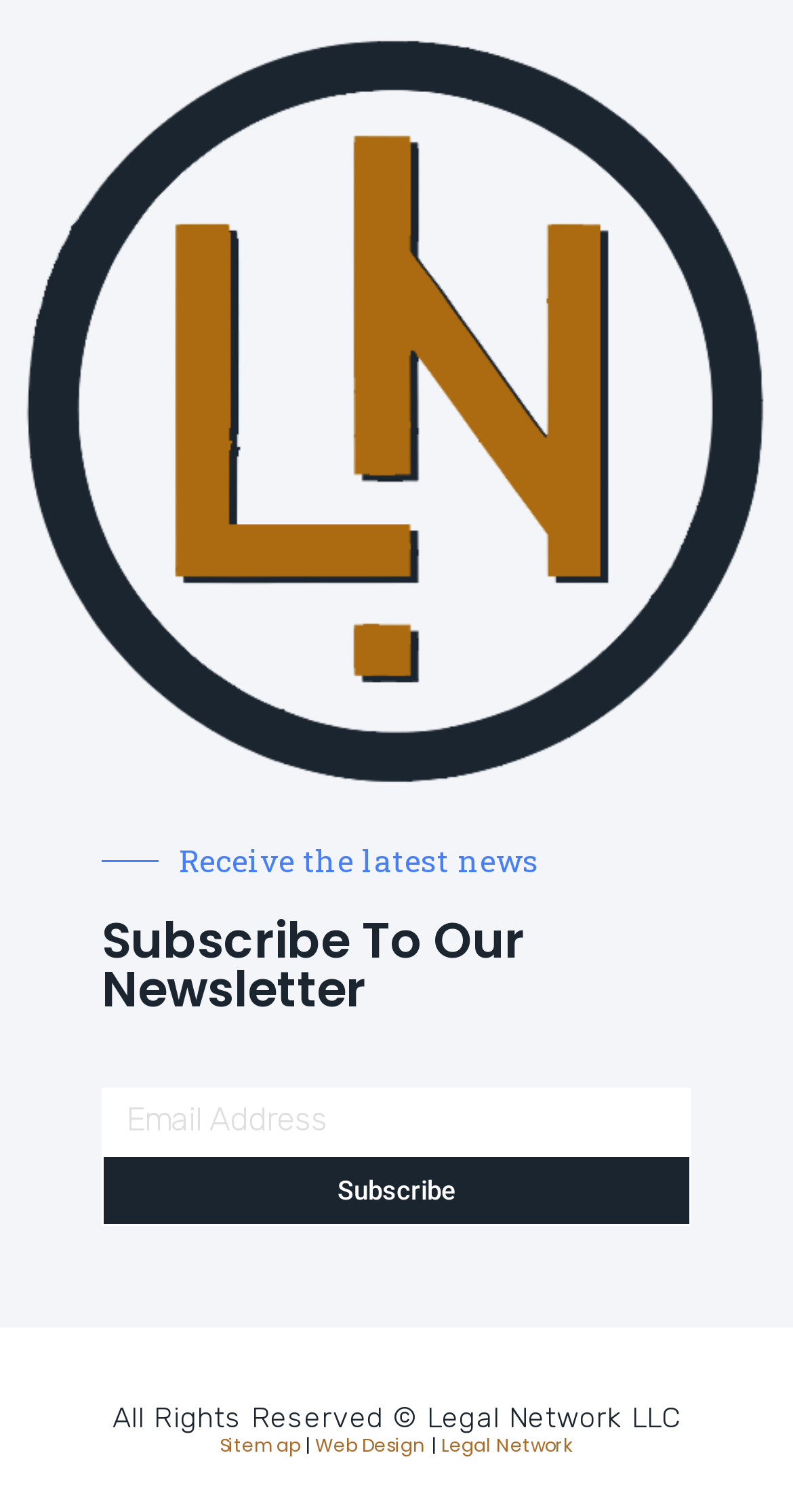What is the purpose of the textbox?
Please use the visual content to give a single word or phrase answer.

Email Address